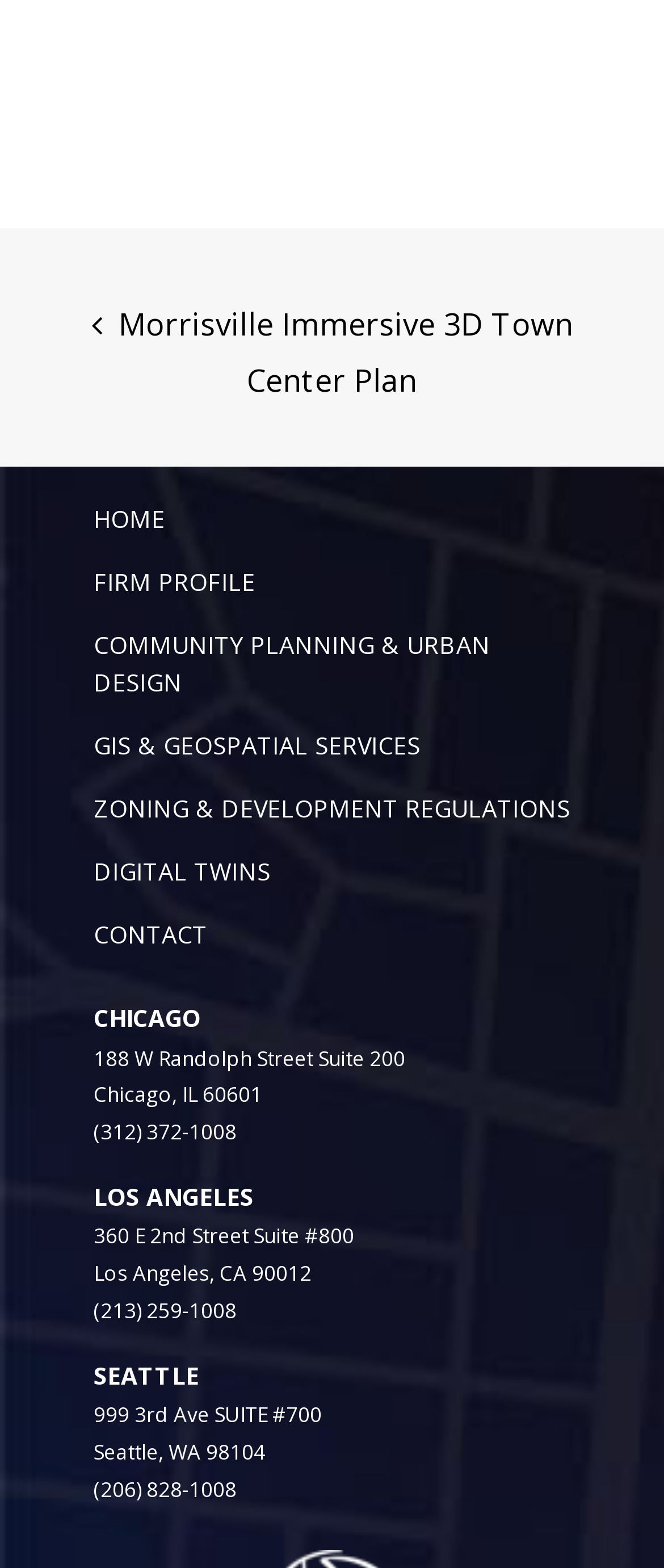Please find the bounding box for the UI element described by: "GIS & GEOSPATIAL SERVICES".

[0.141, 0.465, 0.633, 0.486]